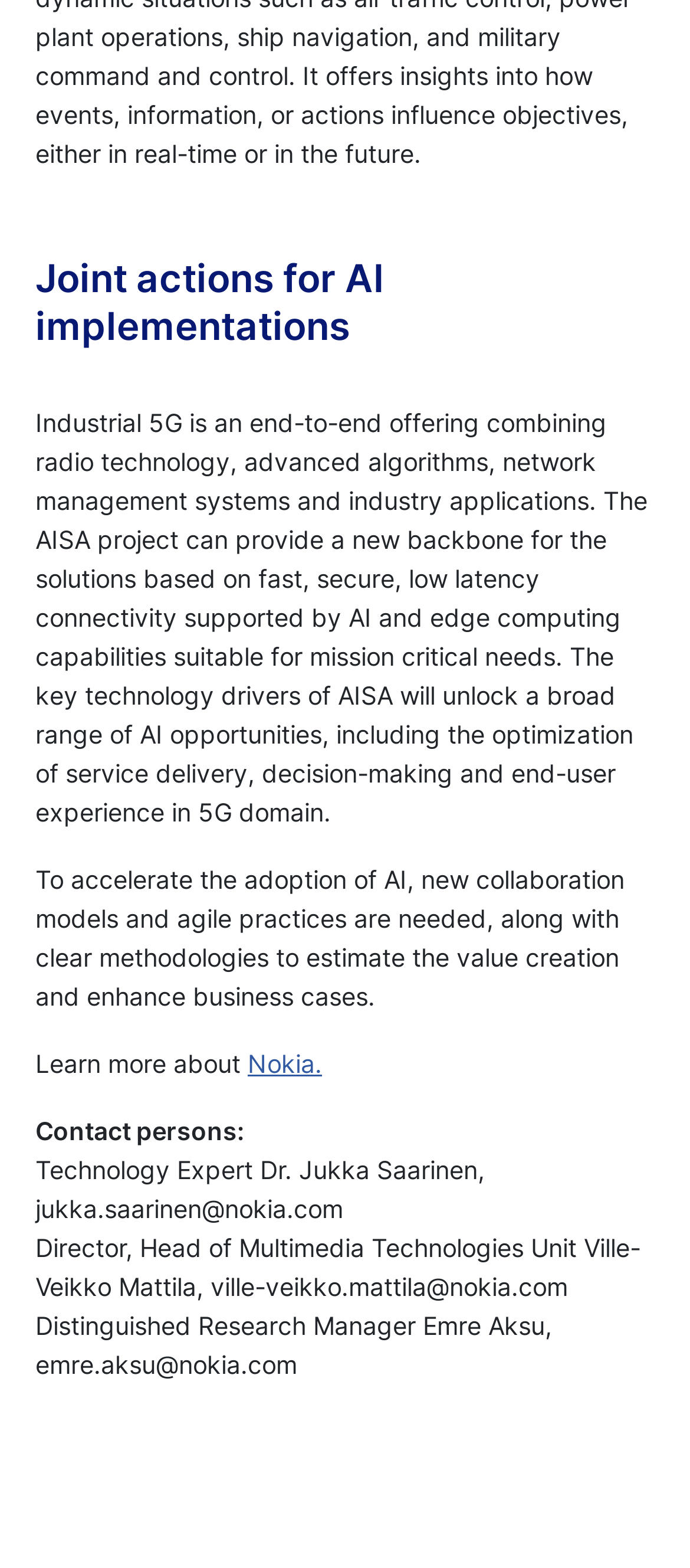What is the purpose of the AISA project?
Using the image as a reference, deliver a detailed and thorough answer to the question.

The purpose of the AISA project is to provide a new backbone for solutions based on fast, secure, low latency connectivity supported by AI and edge computing capabilities suitable for mission critical needs, as described on the webpage.